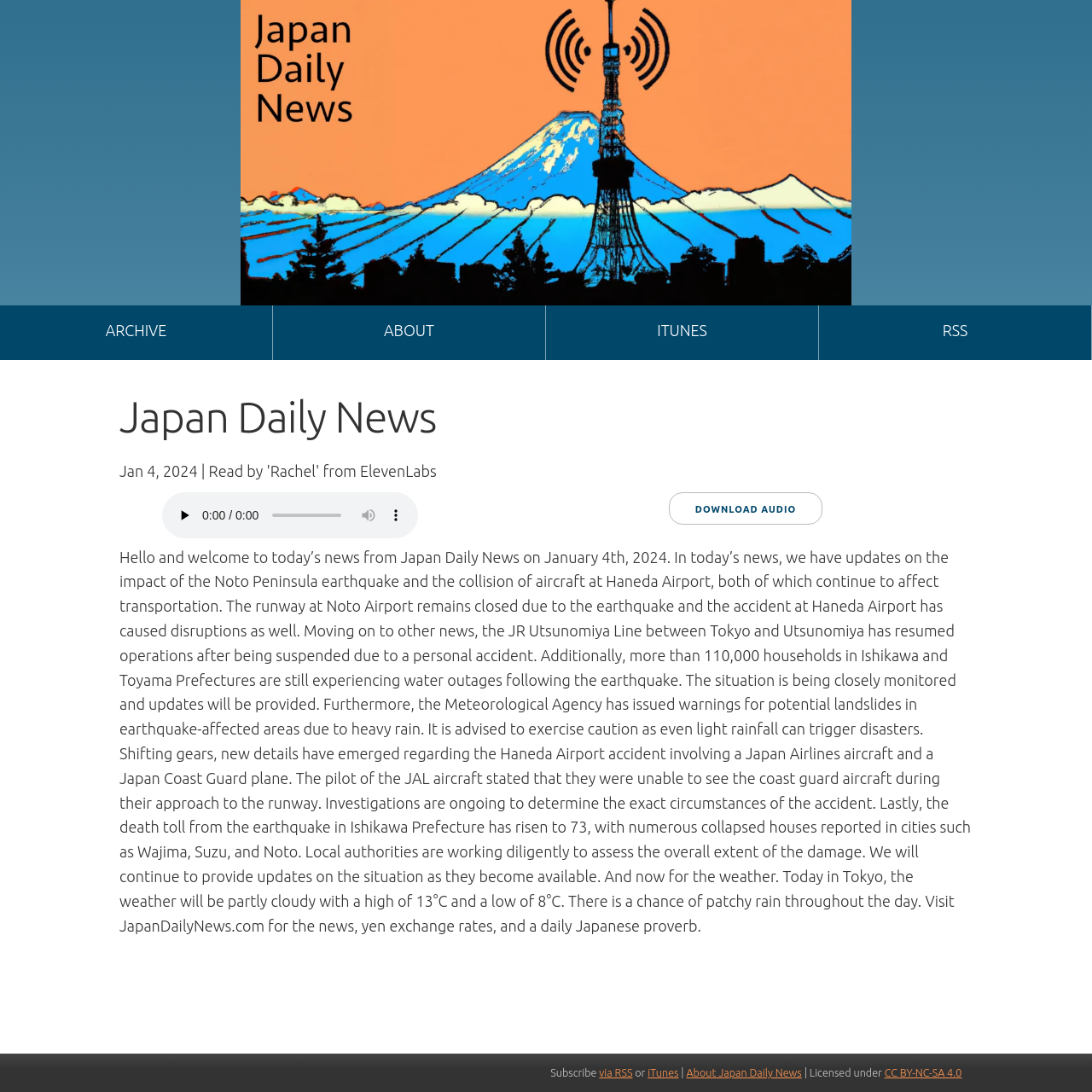What is the current weather in Tokyo?
Craft a detailed and extensive response to the question.

I found the current weather in Tokyo by reading the text in the article section, which mentions 'Today in Tokyo, the weather will be partly cloudy with a high of 13°C and a low of 8°C'.